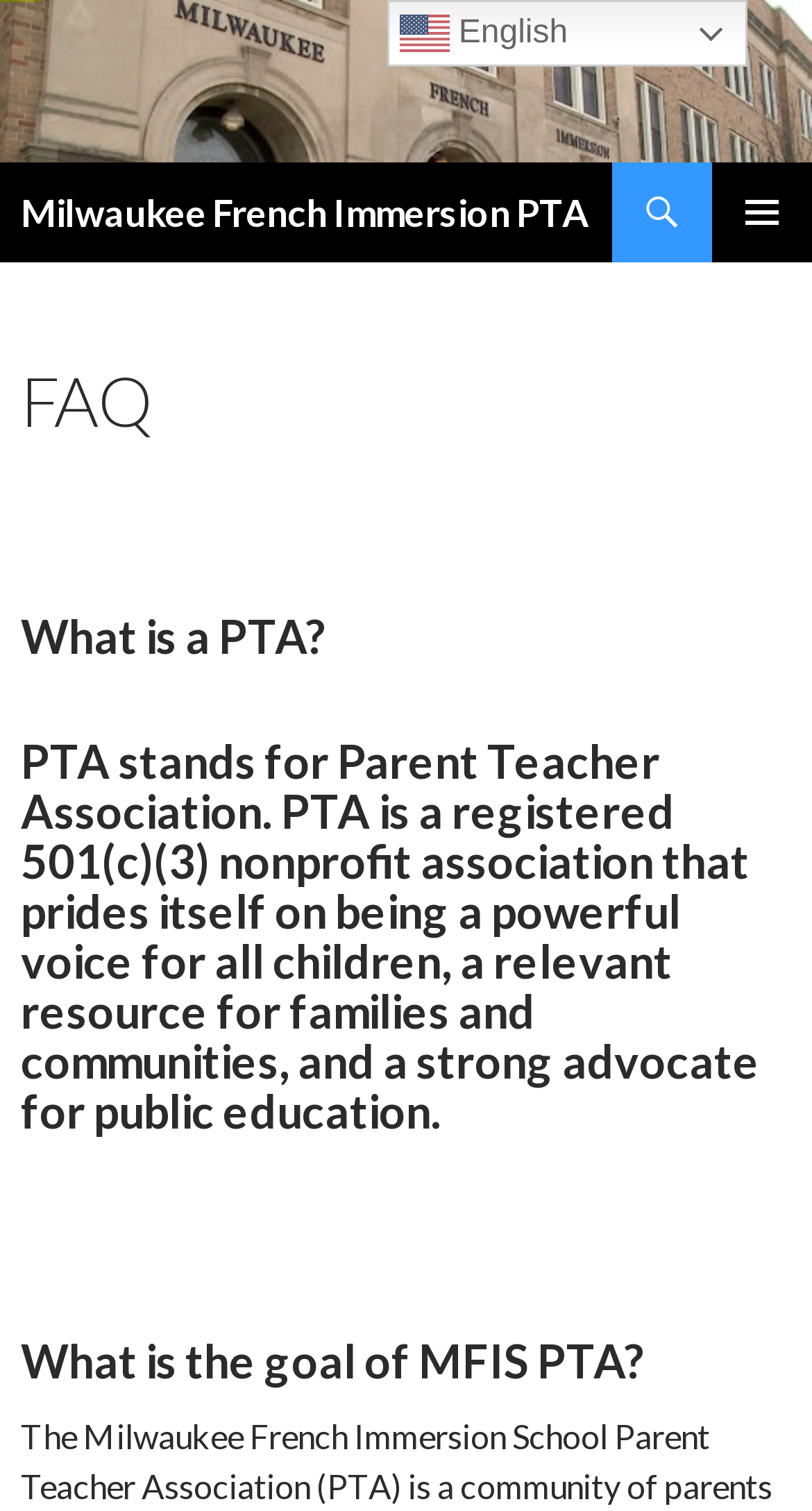What is the name of the organization?
Relying on the image, give a concise answer in one word or a brief phrase.

Milwaukee French Immersion PTA